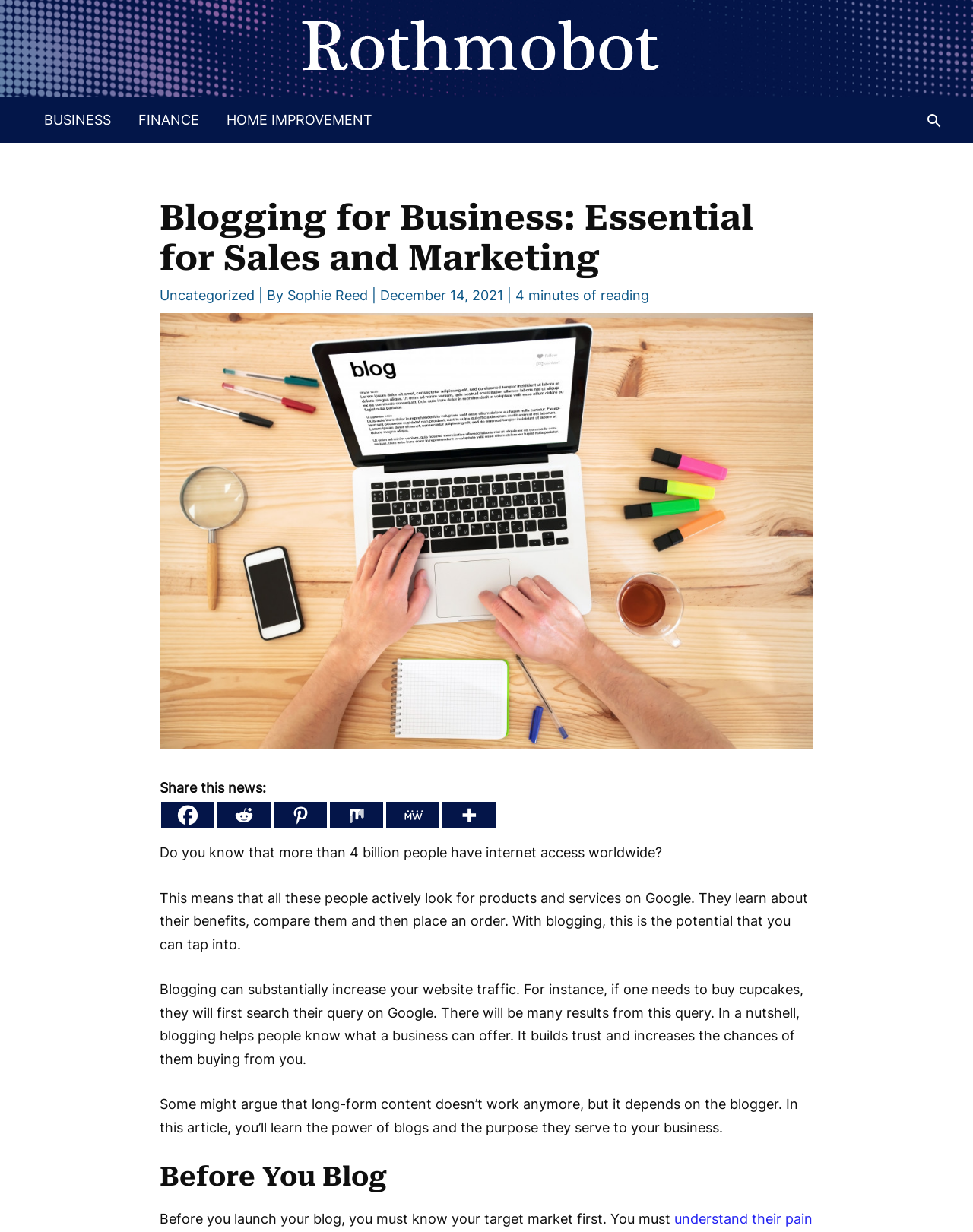Determine the bounding box coordinates of the clickable element to complete this instruction: "Share this news on Facebook". Provide the coordinates in the format of four float numbers between 0 and 1, [left, top, right, bottom].

[0.166, 0.651, 0.22, 0.673]